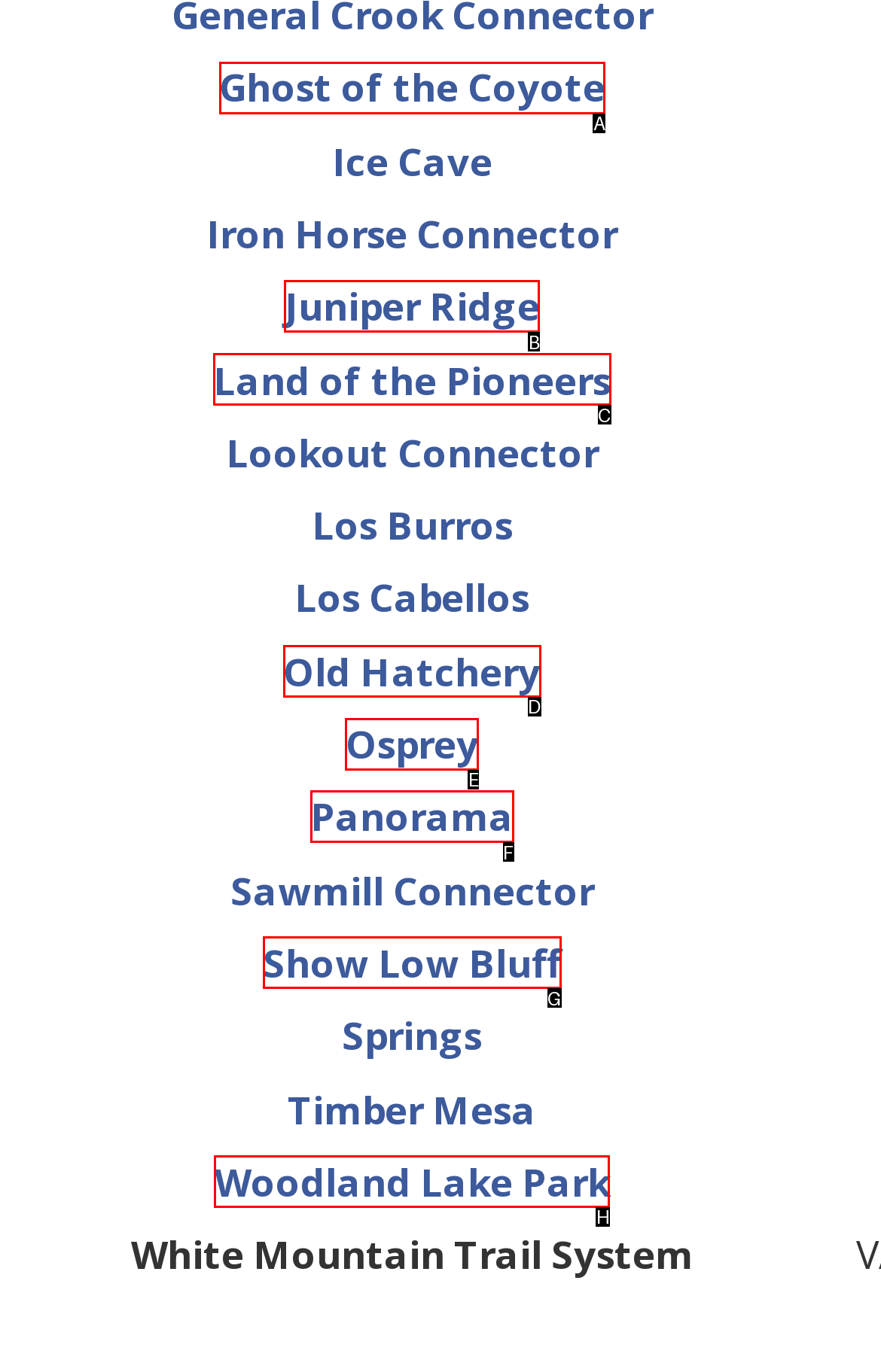To execute the task: click on Ghost of the Coyote, which one of the highlighted HTML elements should be clicked? Answer with the option's letter from the choices provided.

A